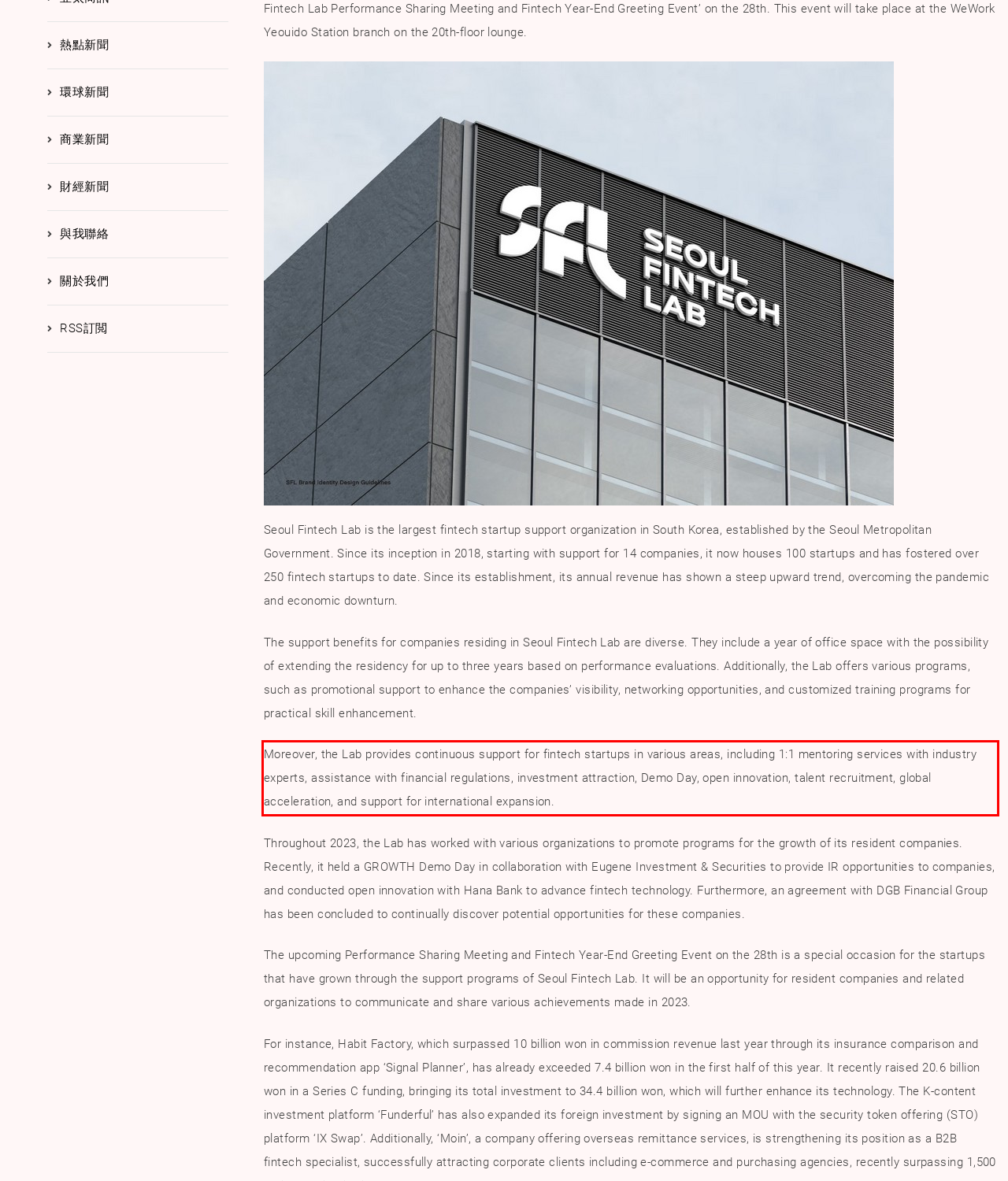Using the provided webpage screenshot, identify and read the text within the red rectangle bounding box.

Moreover, the Lab provides continuous support for fintech startups in various areas, including 1:1 mentoring services with industry experts, assistance with financial regulations, investment attraction, Demo Day, open innovation, talent recruitment, global acceleration, and support for international expansion.